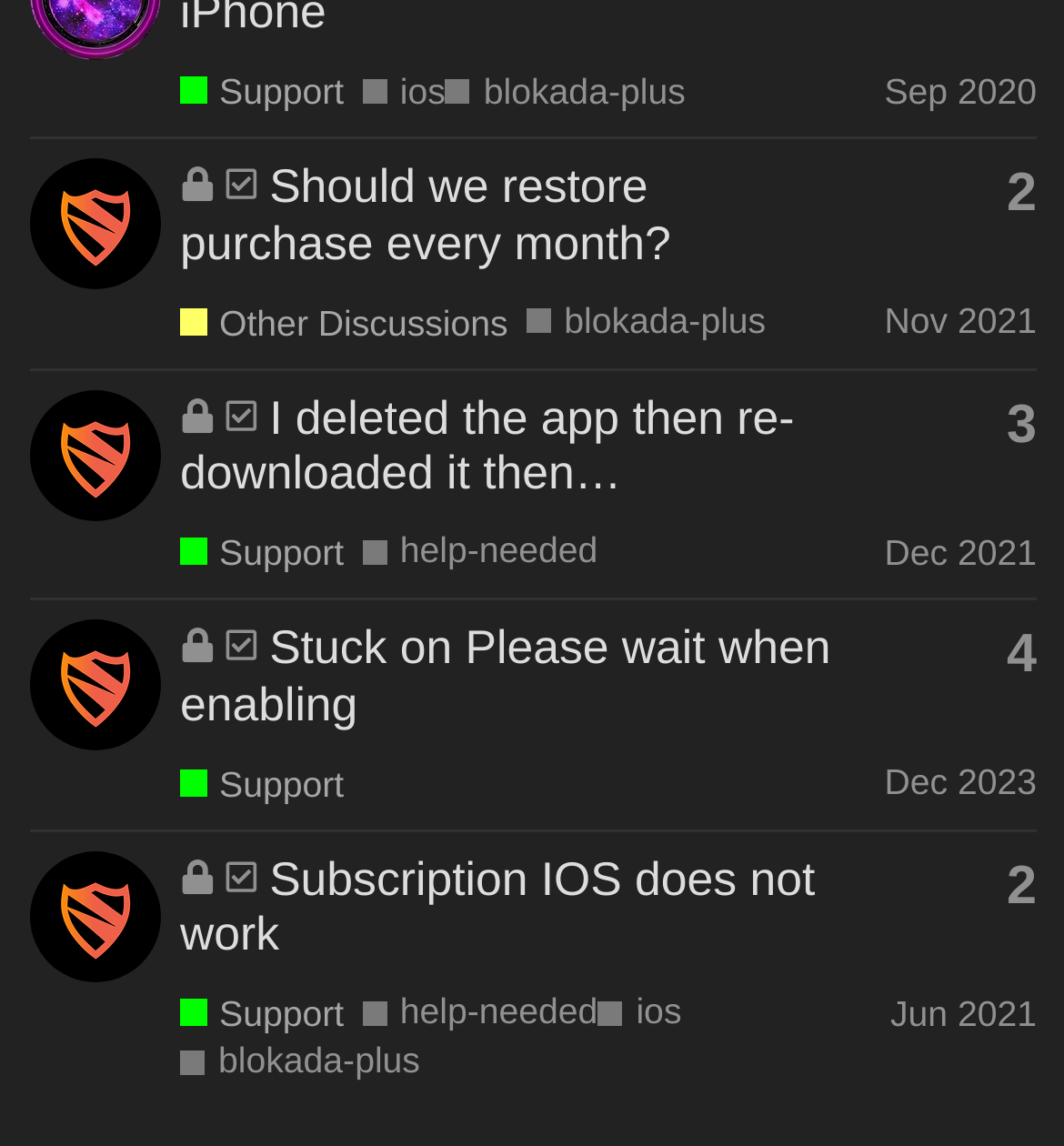Extract the bounding box coordinates for the described element: "help-needed". The coordinates should be represented as four float numbers between 0 and 1: [left, top, right, bottom].

[0.34, 0.463, 0.562, 0.5]